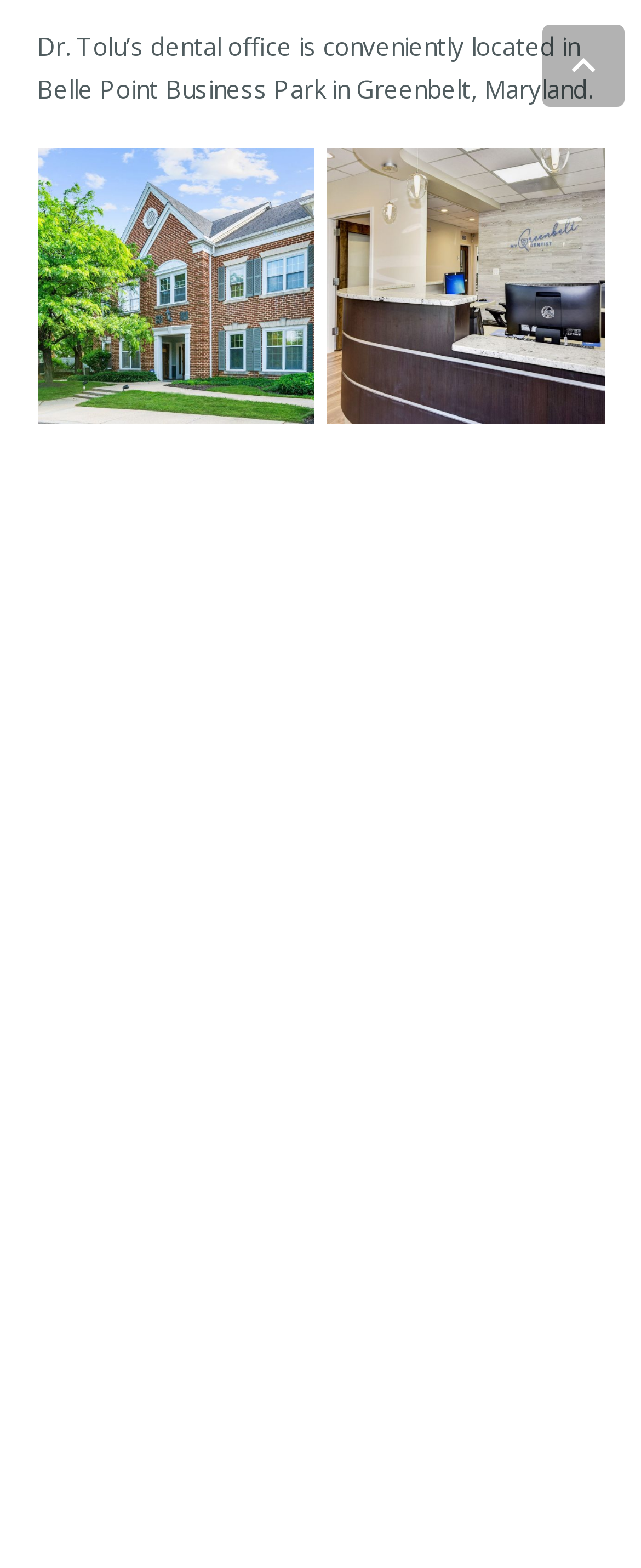Respond to the question with just a single word or phrase: 
How many articles are on the webpage?

8